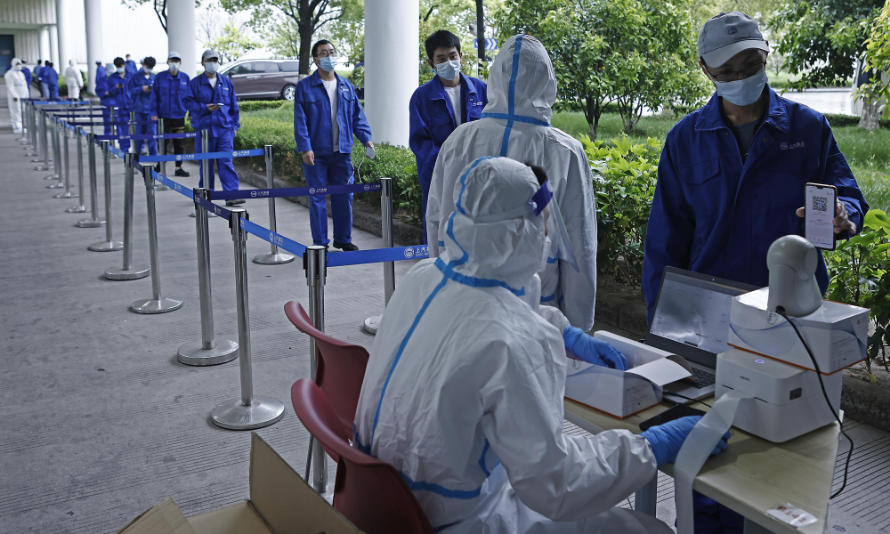What is the purpose of the device on the table?
Based on the screenshot, provide a one-word or short-phrase response.

Processing